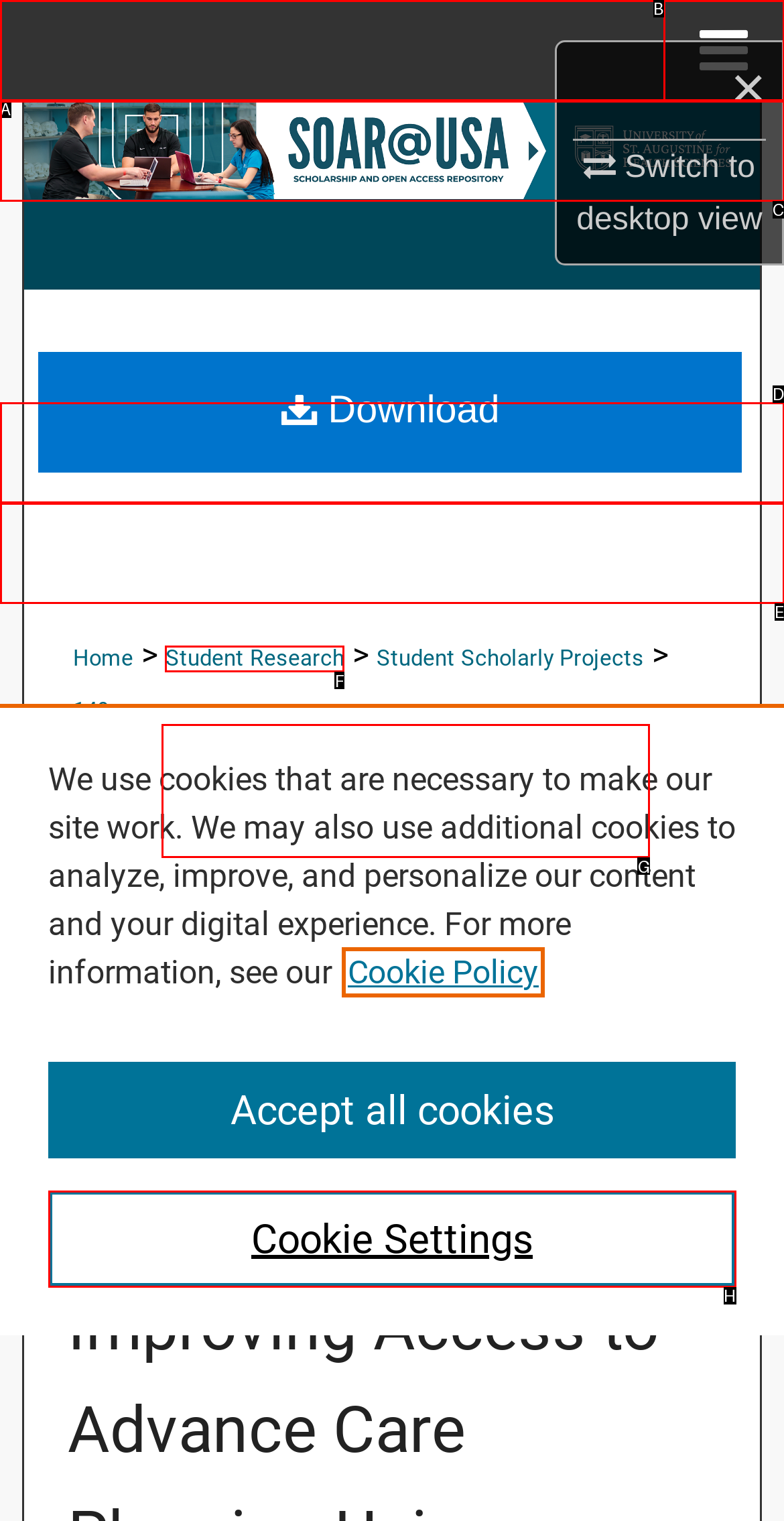What option should I click on to execute the task: View Student Scholarly Projects? Give the letter from the available choices.

G